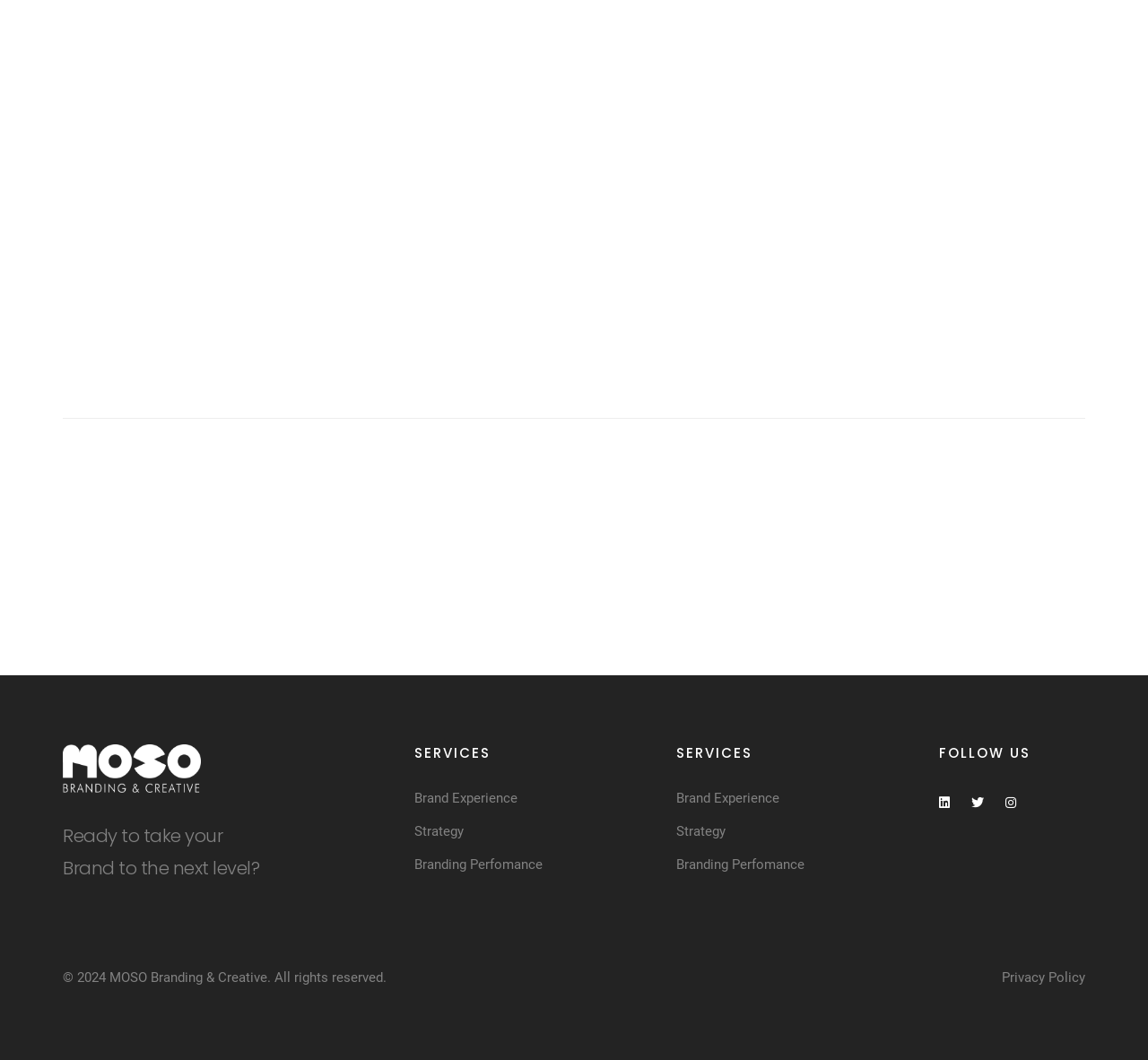Please answer the following question using a single word or phrase: 
What is the copyright year?

2024